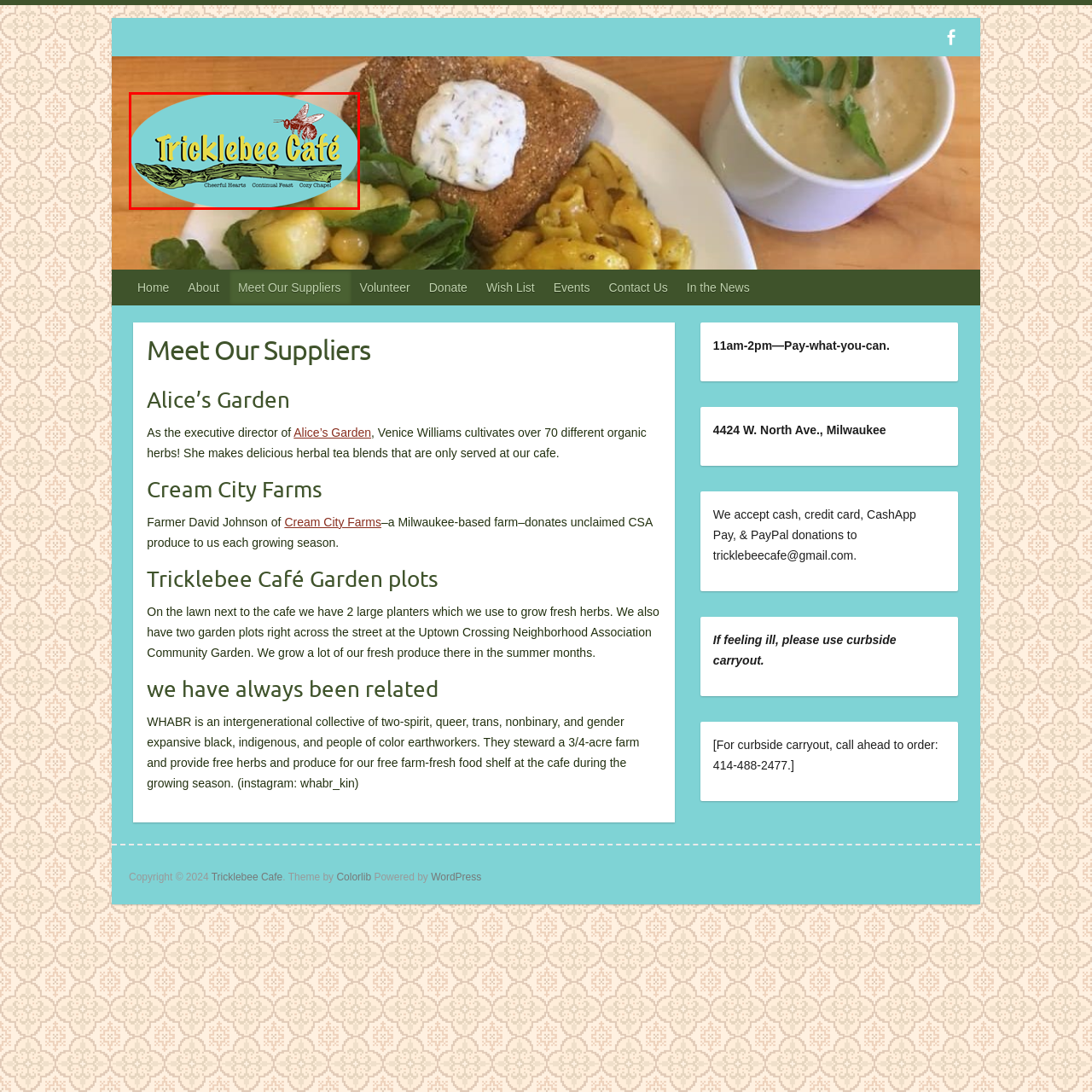What is the name of the café?
Look at the image inside the red bounding box and craft a detailed answer using the visual details you can see.

The name of the café is prominently displayed in cheerful yellow letters on the logo, as described in the caption.